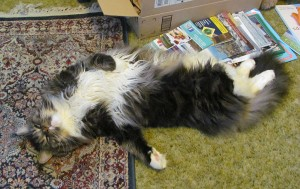Elaborate on the contents of the image in a comprehensive manner.

In this charming photograph, a fluffy cat named Trooper is seen resting comfortably on a patterned rug, showcasing its relaxed posture. Trooper lies on its back with all four paws in the air, exuding an air of tranquility and contentment. Surrounding the cat are various magazines and papers, suggesting a cozy, lived-in space. A box in the background adds to the homely feel of the scene. Captured by Sharon Lee, this delightful image captures a quiet moment of leisure in Trooper's day, embodying the essence of a carefree feline life.